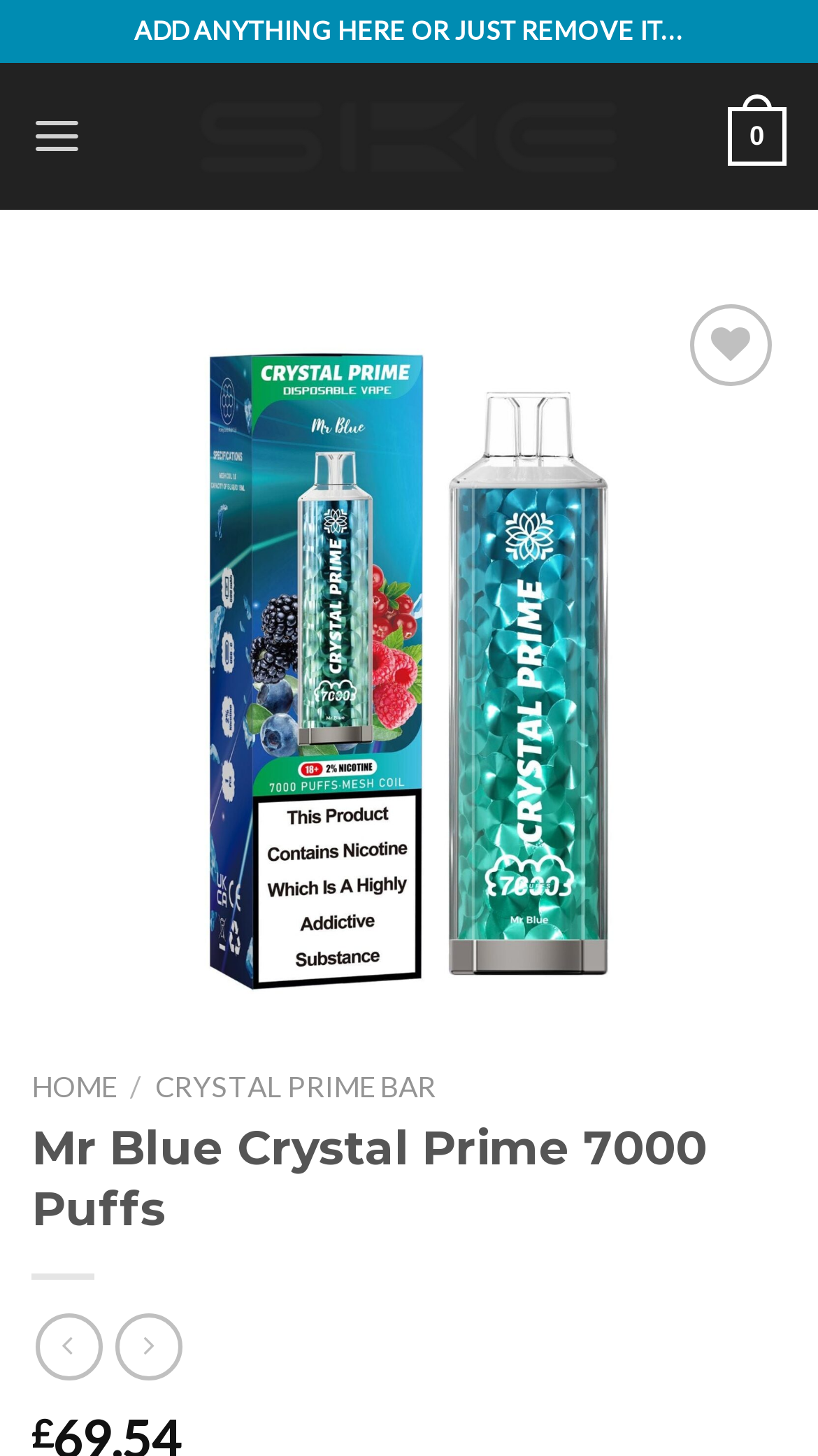How many icons are there in the top-right corner?
Based on the image, provide your answer in one word or phrase.

2